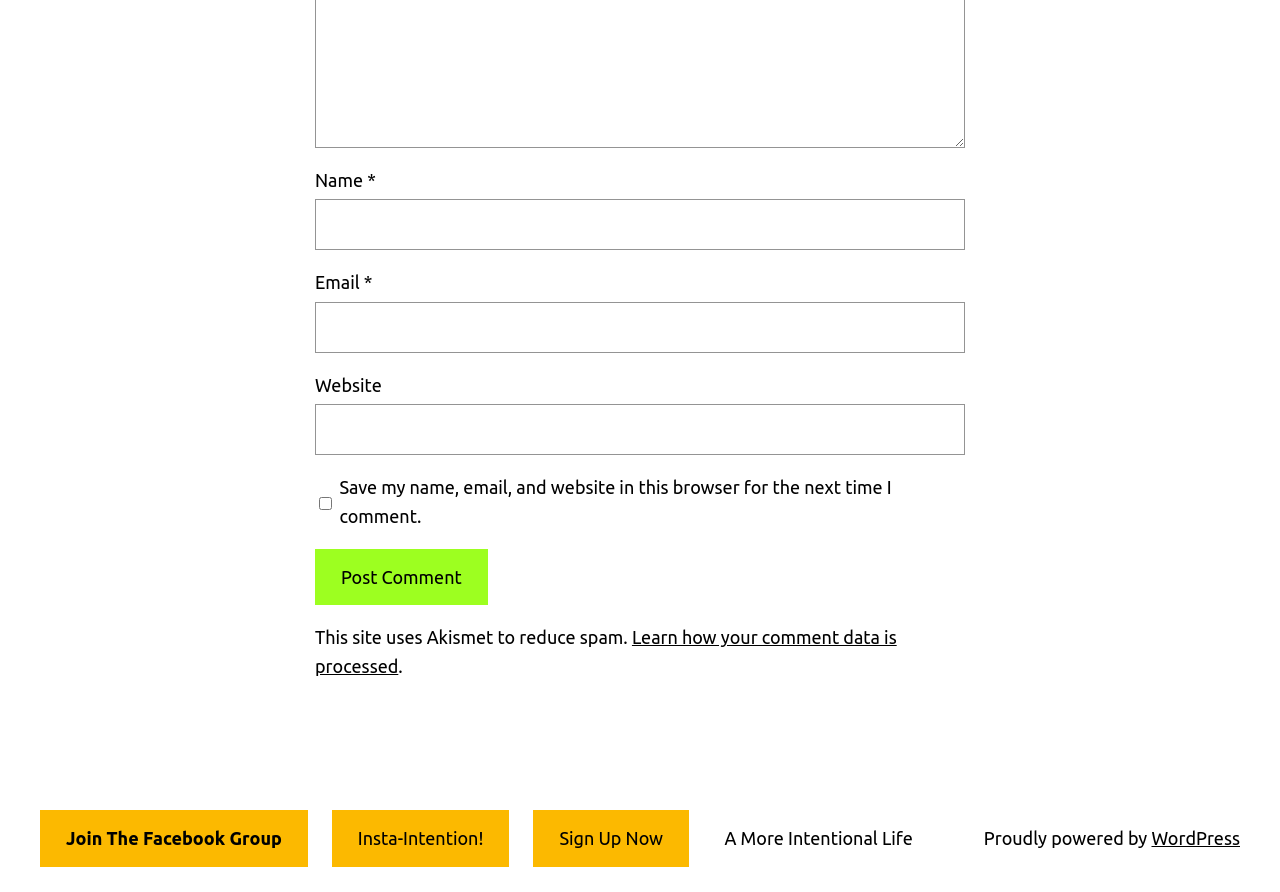Specify the bounding box coordinates of the area to click in order to execute this command: 'Click the Home link'. The coordinates should consist of four float numbers ranging from 0 to 1, and should be formatted as [left, top, right, bottom].

None